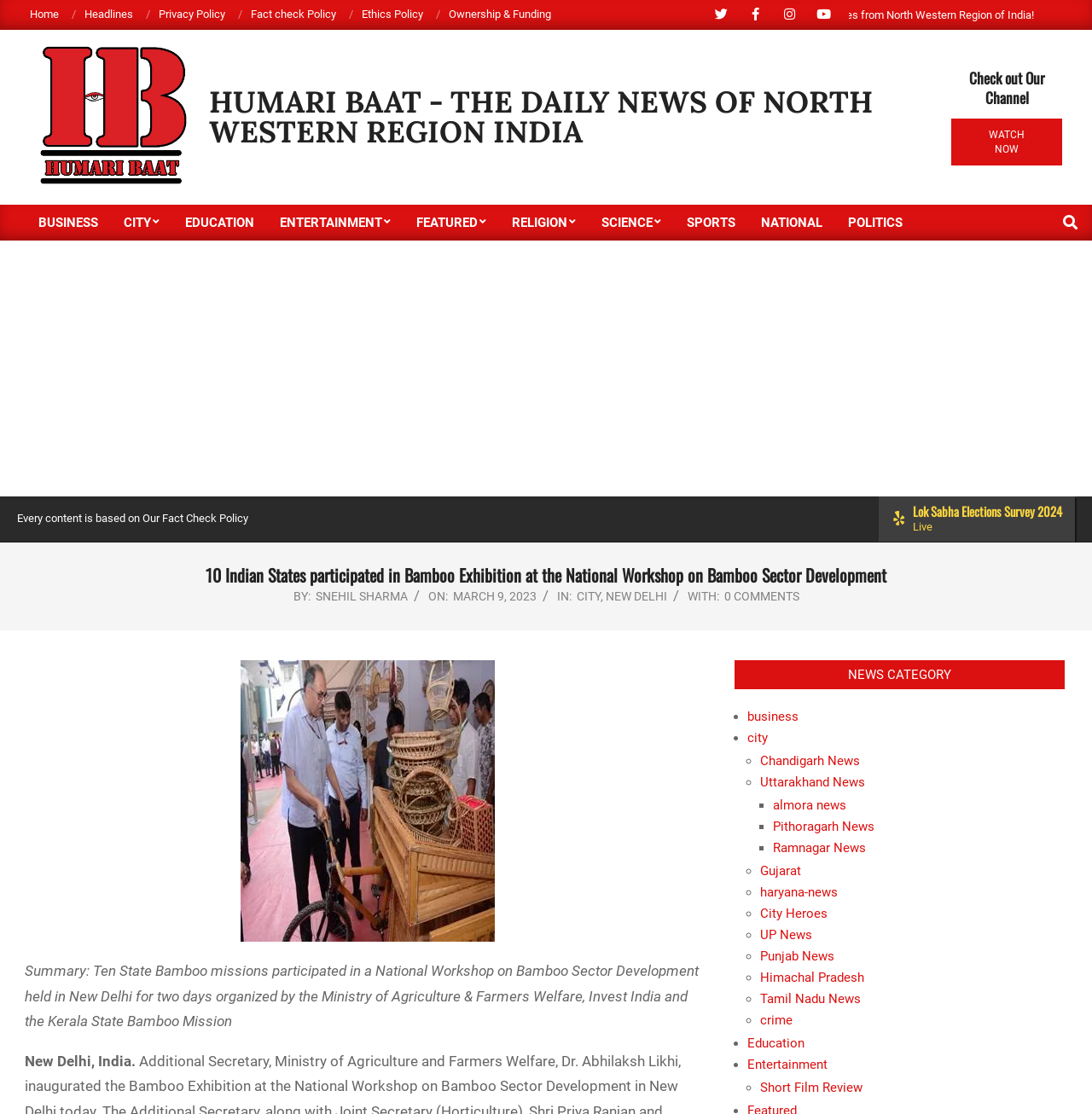Find the bounding box coordinates of the UI element according to this description: "Short Film Review".

[0.696, 0.751, 0.79, 0.765]